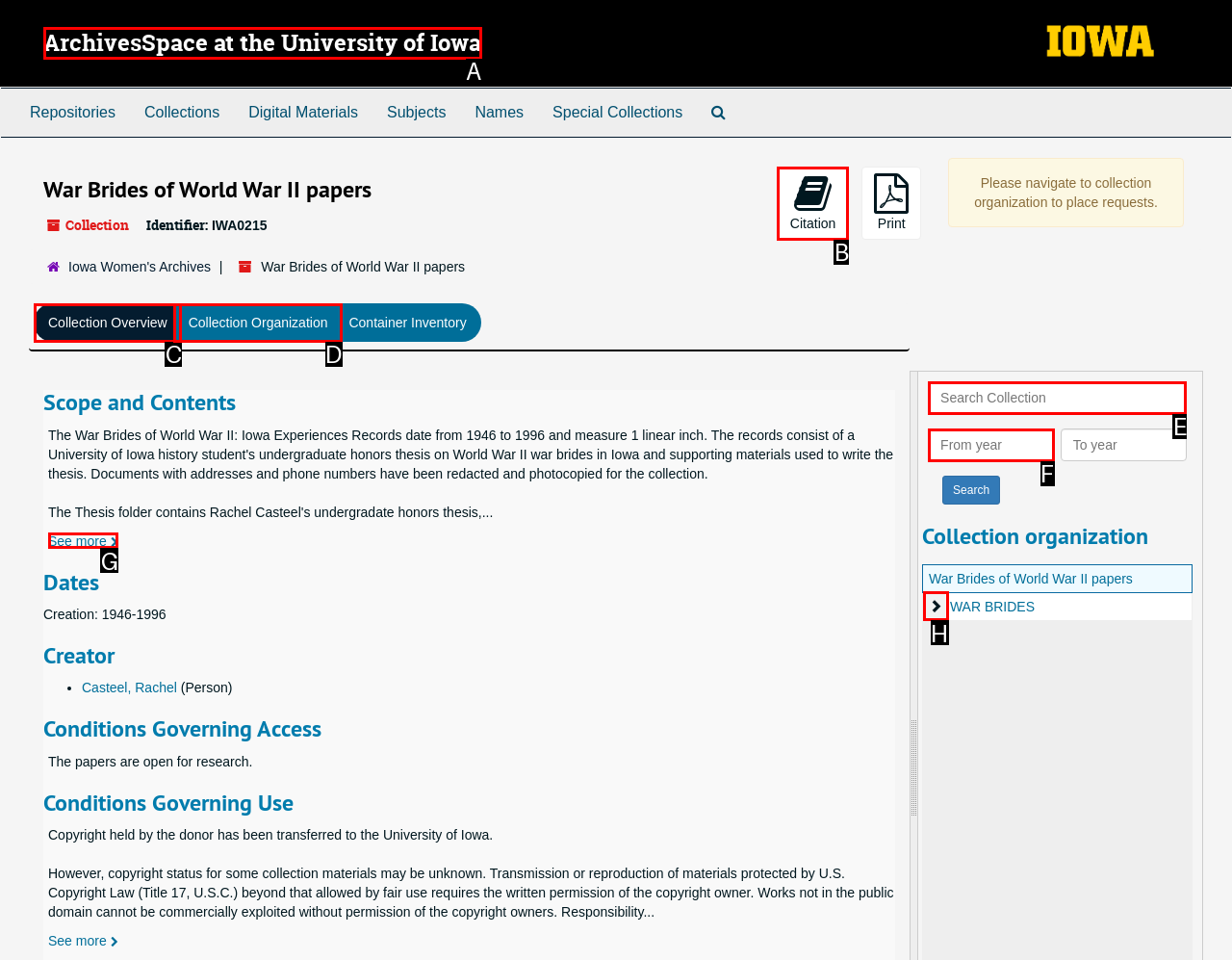Select the appropriate HTML element to click for the following task: Cite the collection
Answer with the letter of the selected option from the given choices directly.

B